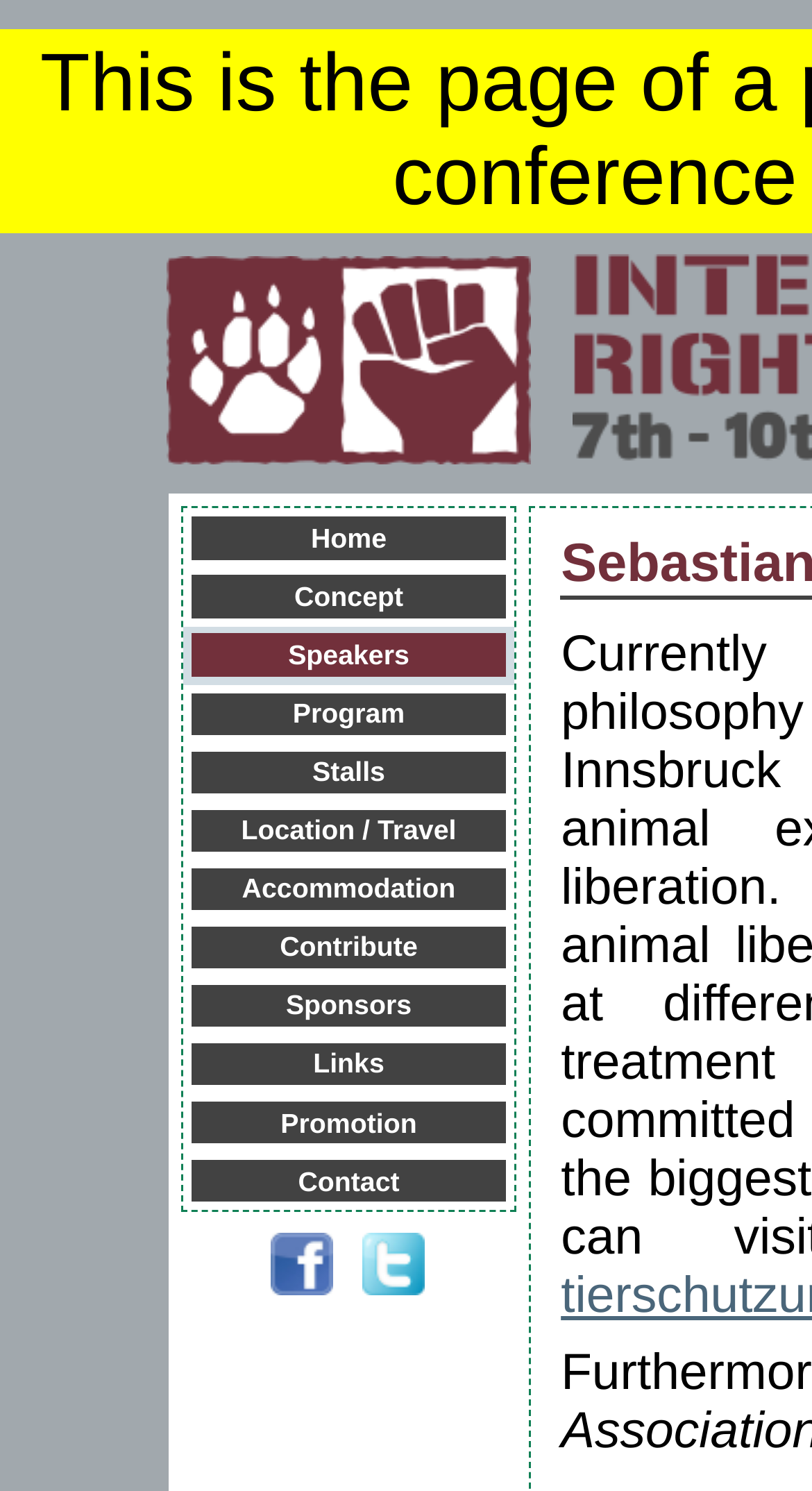Please answer the following question using a single word or phrase: 
How many images are there on the webpage?

4